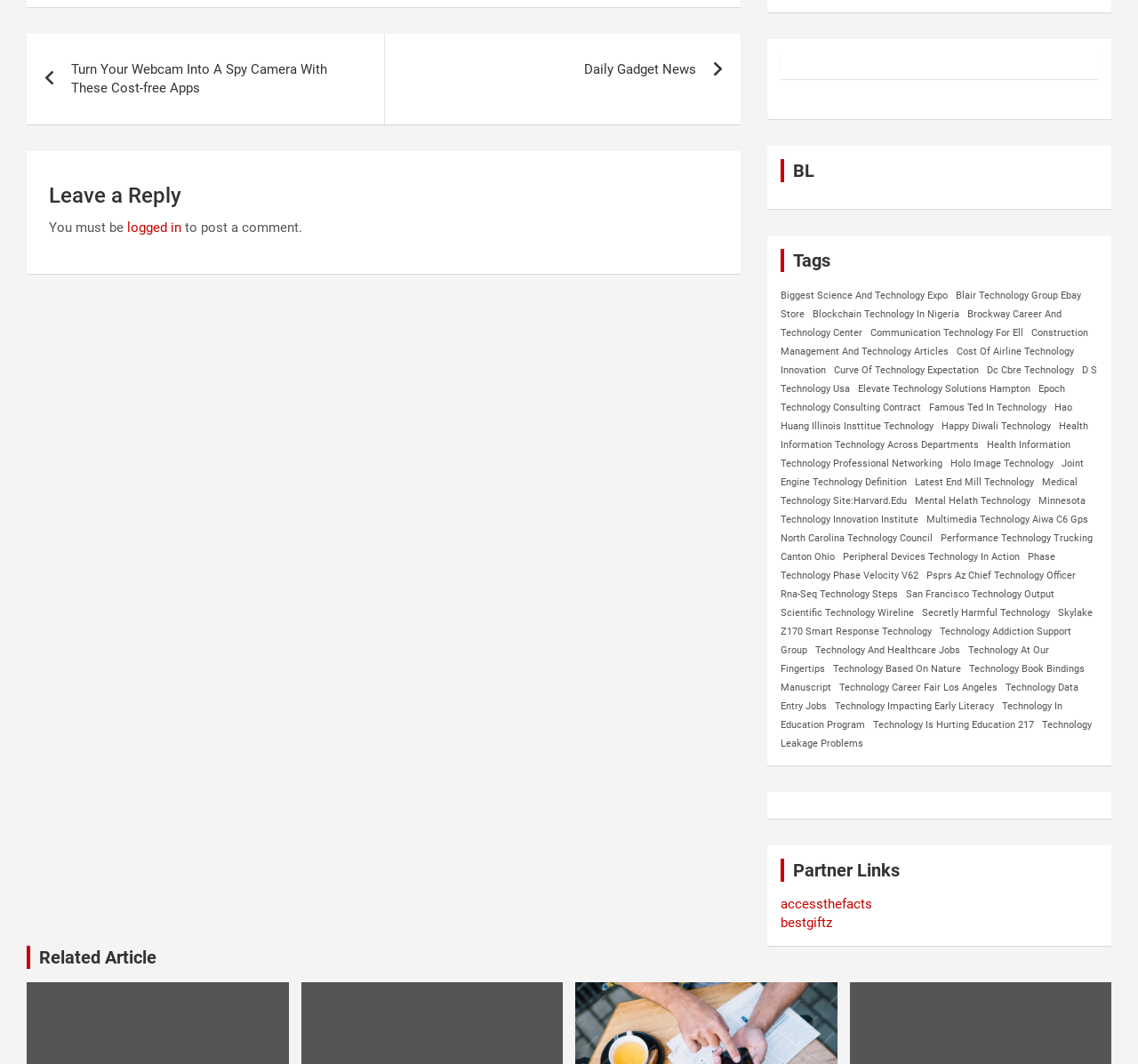Please use the details from the image to answer the following question comprehensively:
How many links are under the 'Tags' heading?

There are 287 links under the 'Tags' heading, as indicated by the number of links with the same number of items (287) under this heading.